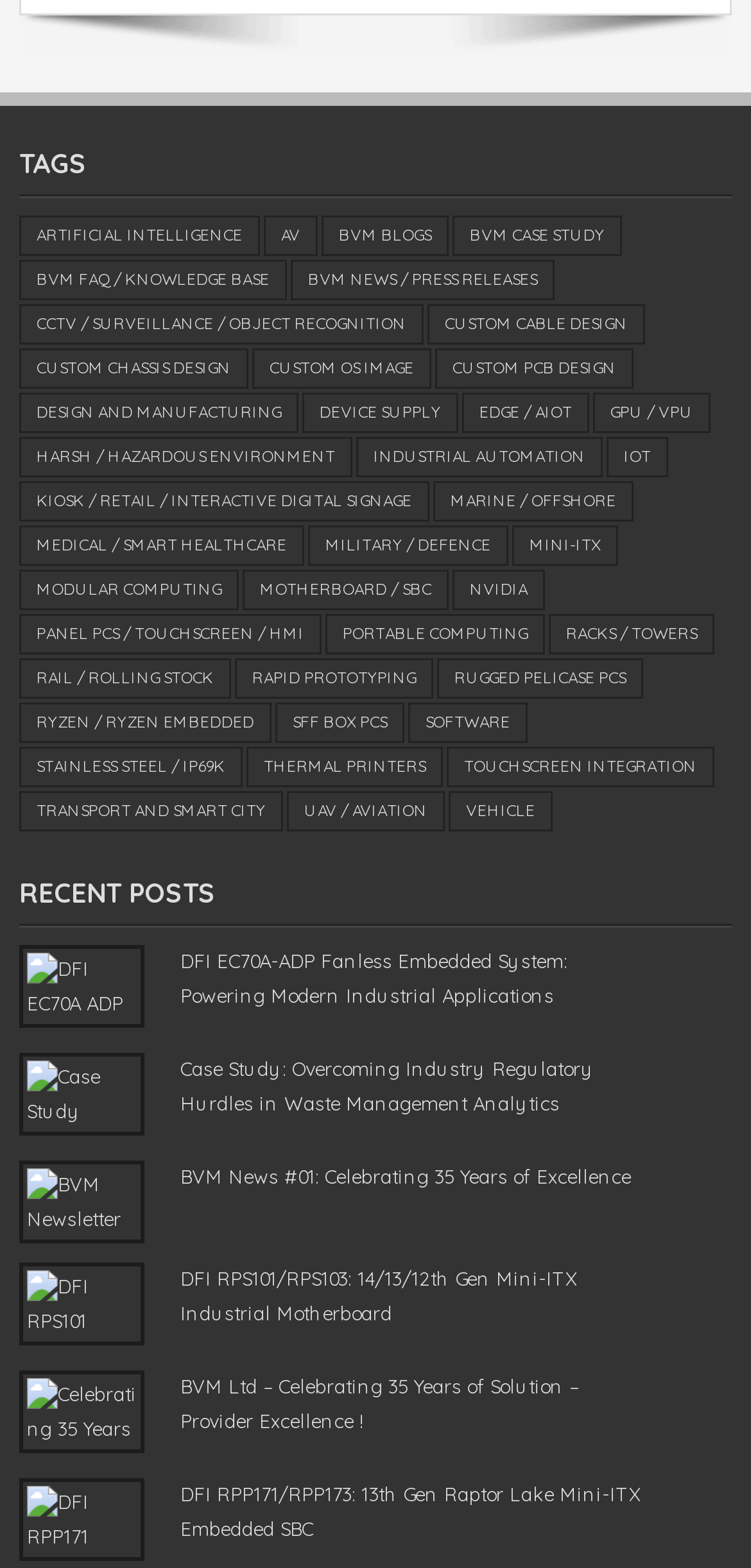Can you pinpoint the bounding box coordinates for the clickable element required for this instruction: "Explore the 'BVM NEWS / PRESS RELEASES' section"? The coordinates should be four float numbers between 0 and 1, i.e., [left, top, right, bottom].

[0.387, 0.166, 0.738, 0.191]